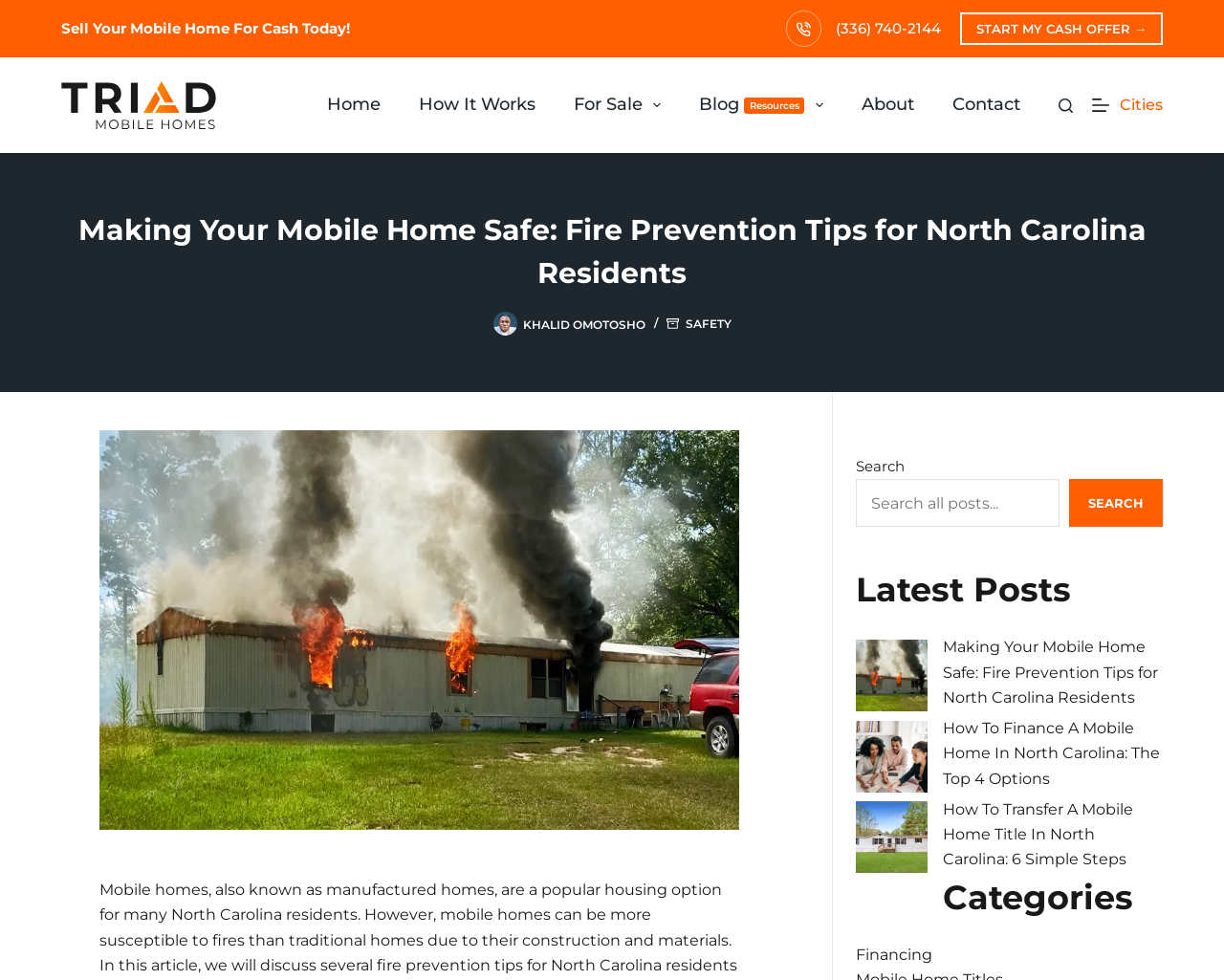Describe every aspect of the webpage comprehensively.

This webpage is about fire safety and mobile homes in North Carolina, with a focus on providing tips and resources for residents. At the top of the page, there is a navigation menu with several options, including "Home", "How It Works", "For Sale", "Blog Resources", "About", and "Contact". Below the navigation menu, there is a prominent call-to-action button "Sell Your Mobile Home For Cash Today!" with a phone number and a link to start the process.

On the left side of the page, there is a section with a heading "Making Your Mobile Home Safe: Fire Prevention Tips for North Carolina Residents" and an image of a person, likely the author or expert. Below this section, there is a search bar and a list of latest posts, including articles about fire safety, financing, and transferring mobile home titles.

On the right side of the page, there is a section with a heading "Sell Your Mobile Home For Cash Today!" and a link to get a cash offer. Below this section, there is an address and phone number for the company, as well as a list of menu items for different locations in North Carolina, including Greensboro, High Point, Raleigh, Fayetteville, Charlotte, and Asheboro.

Throughout the page, there are several images and icons, including a logo for Triad Mobile Homes and various social media icons. The overall layout is organized and easy to navigate, with clear headings and concise text.